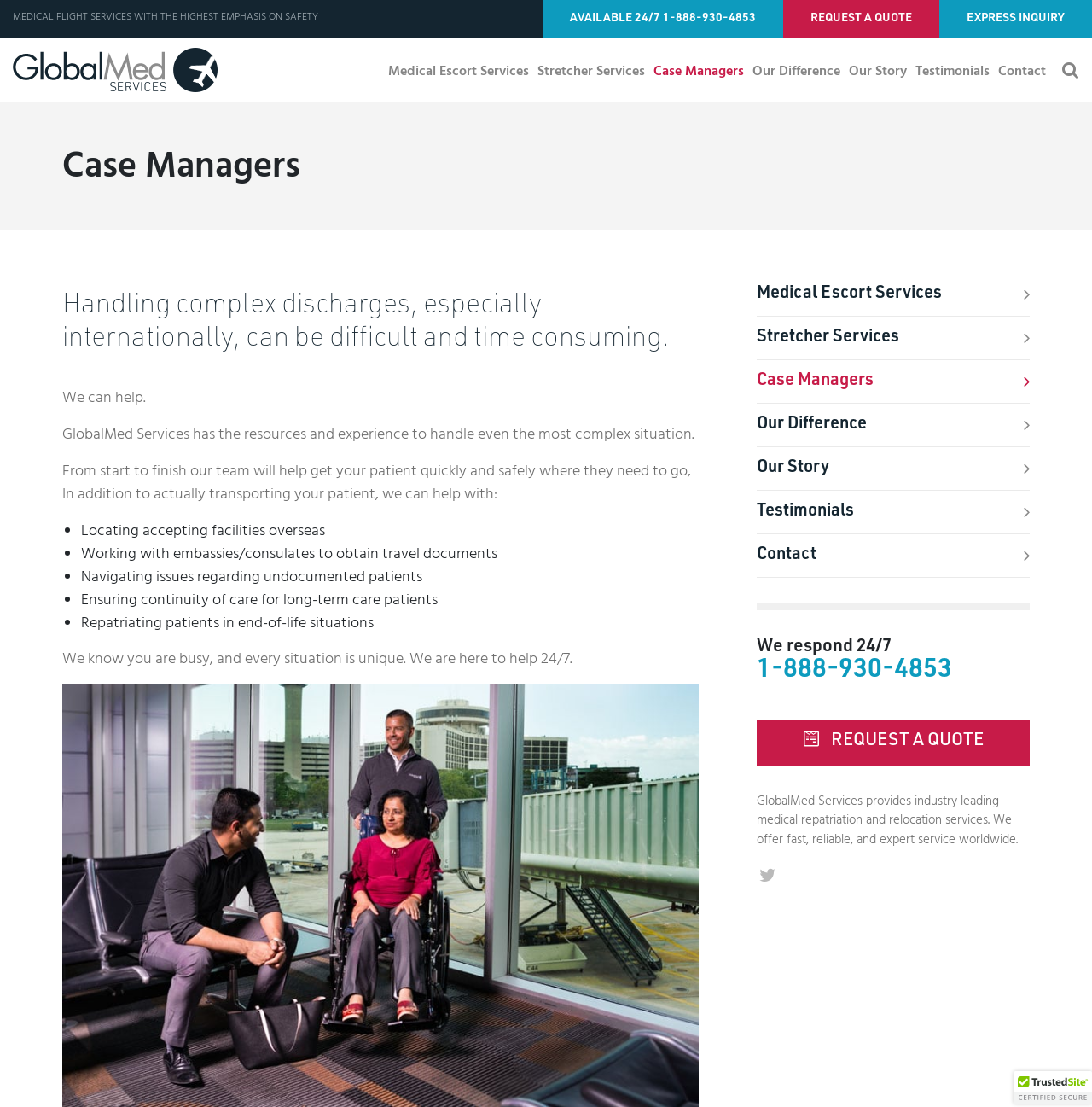From the screenshot, find the bounding box of the UI element matching this description: "Financial inclusion". Supply the bounding box coordinates in the form [left, top, right, bottom], each a float between 0 and 1.

None